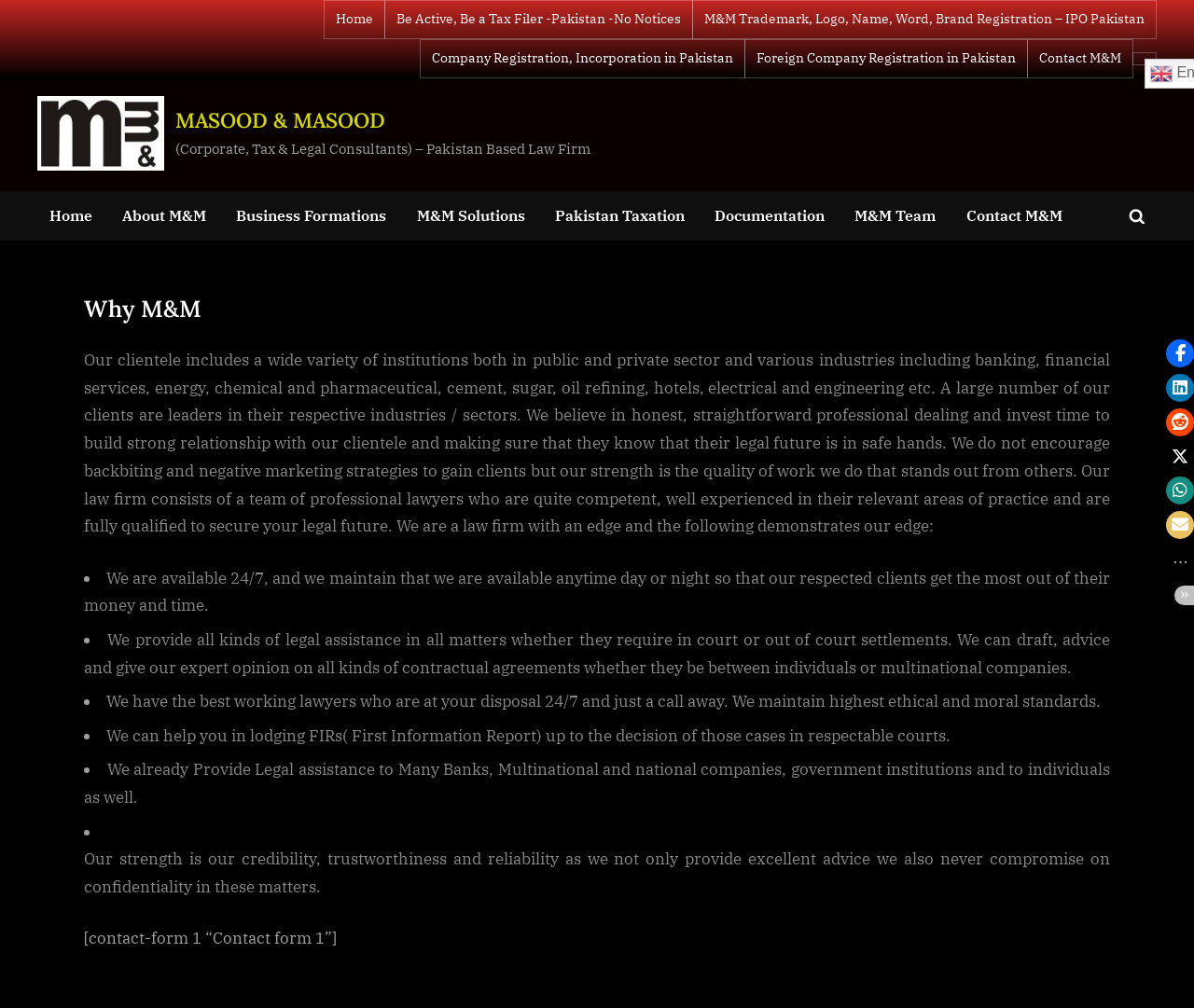Please locate the bounding box coordinates of the element that should be clicked to achieve the given instruction: "Click on the About M&M link".

[0.092, 0.19, 0.183, 0.238]